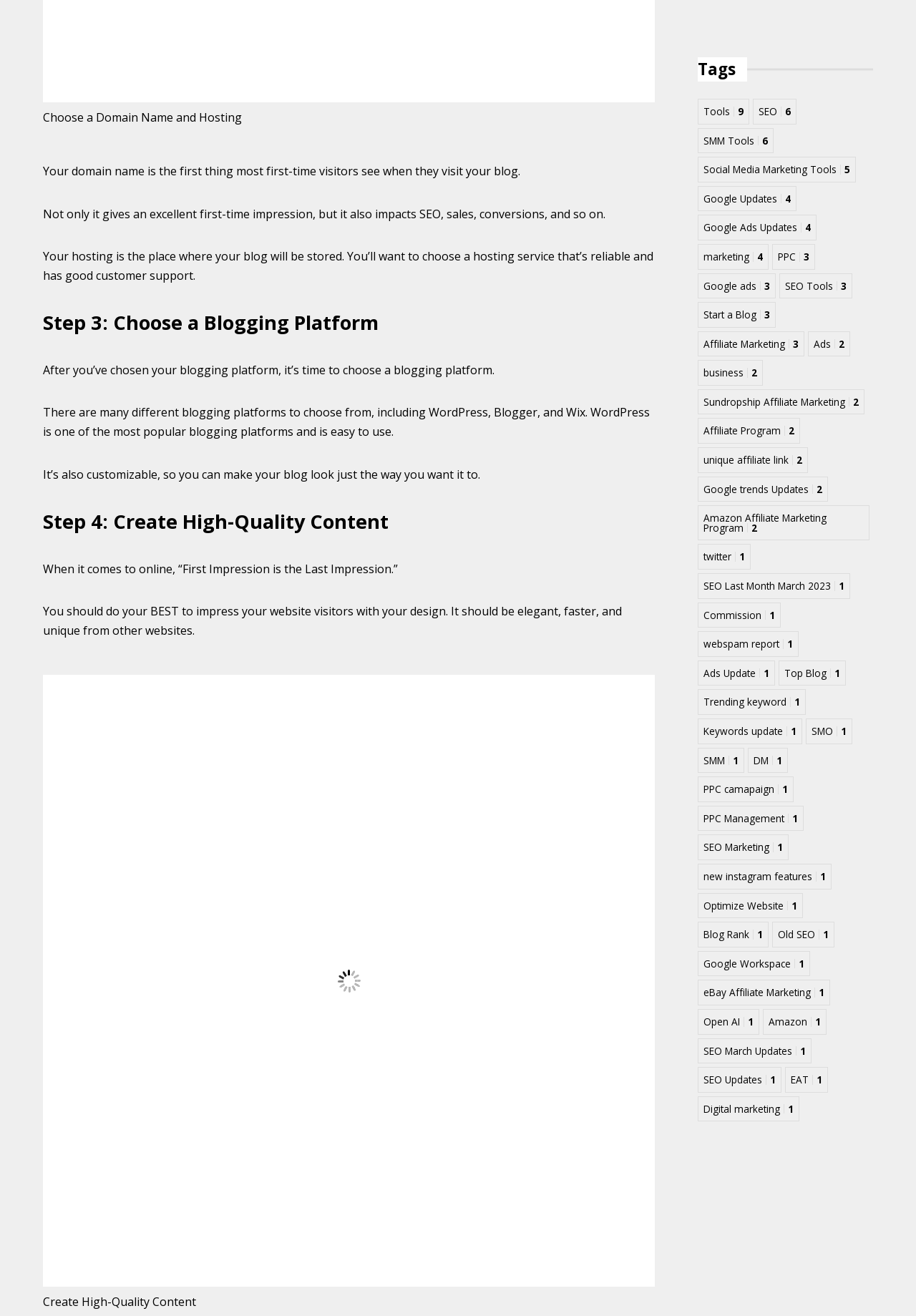Answer the following in one word or a short phrase: 
What is the importance of first impressions in online presence?

It's the last impression